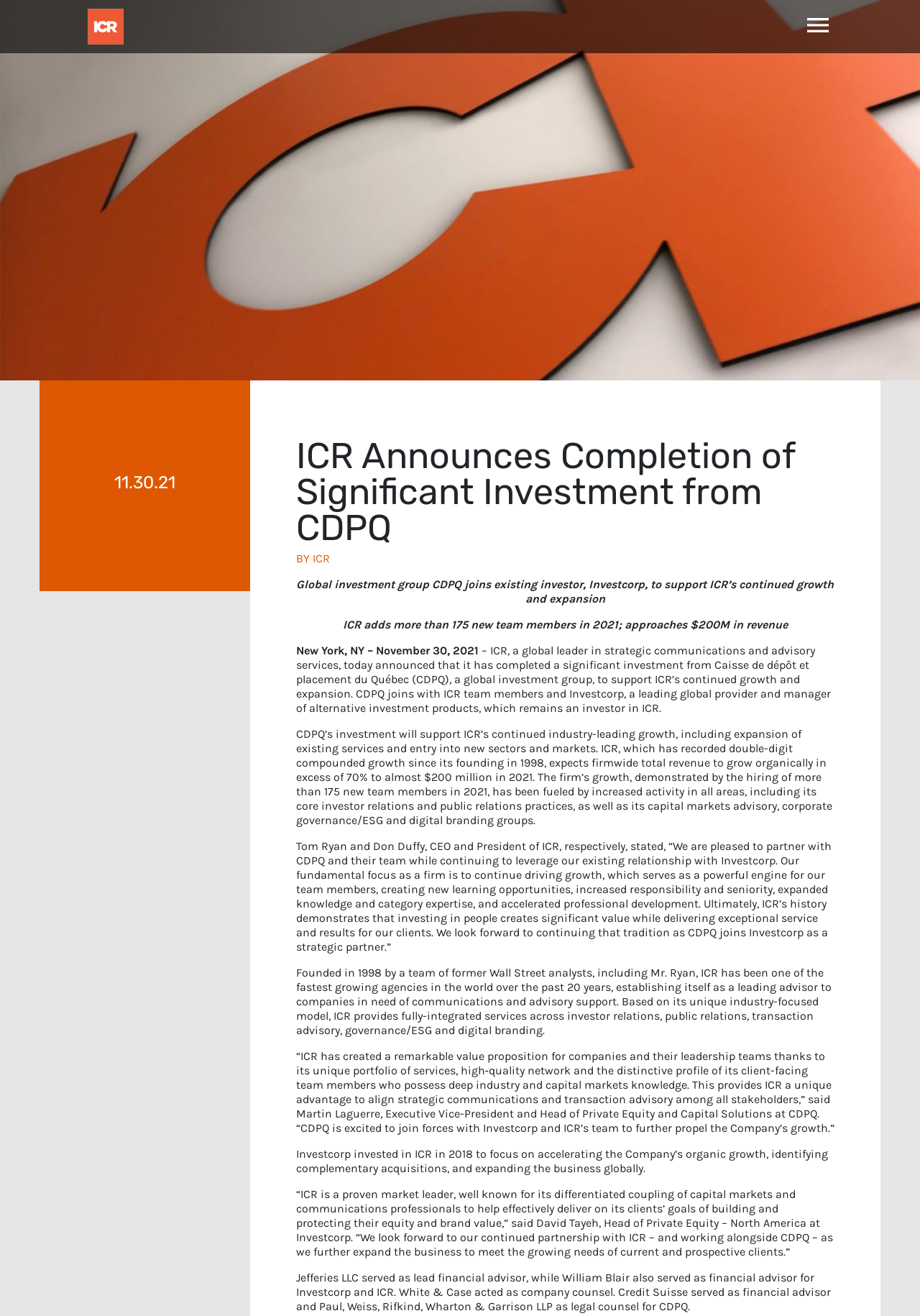Using the details in the image, give a detailed response to the question below:
What is the date of the announcement?

I found the answer by looking at the StaticText element with the content '11.30.21' which is located at the top of the webpage, indicating the date of the announcement.